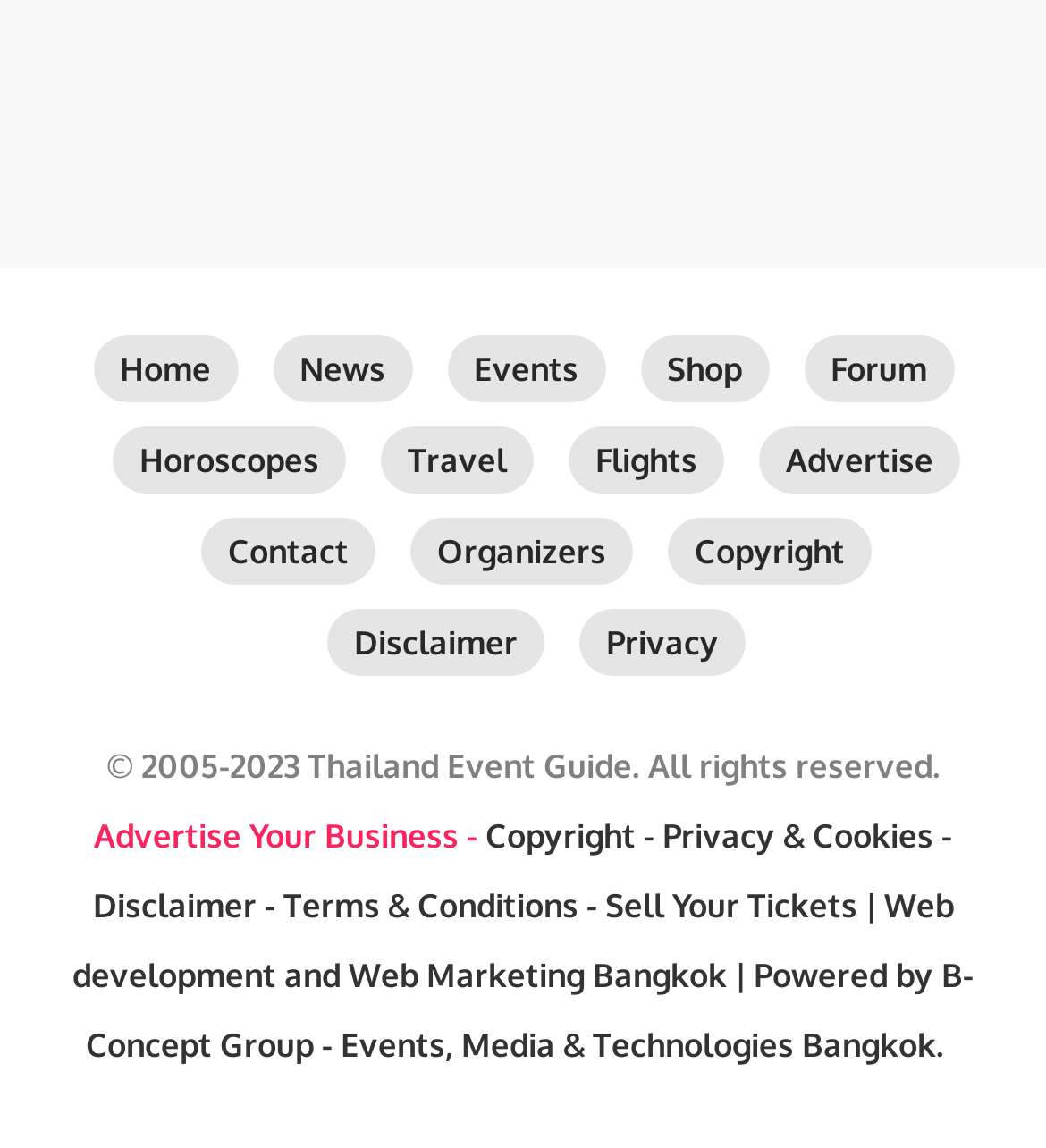Given the description Copyright, predict the bounding box coordinates of the UI element. Ensure the coordinates are in the format (top-left x, top-left y, bottom-right x, bottom-right y) and all values are between 0 and 1.

[0.638, 0.45, 0.833, 0.508]